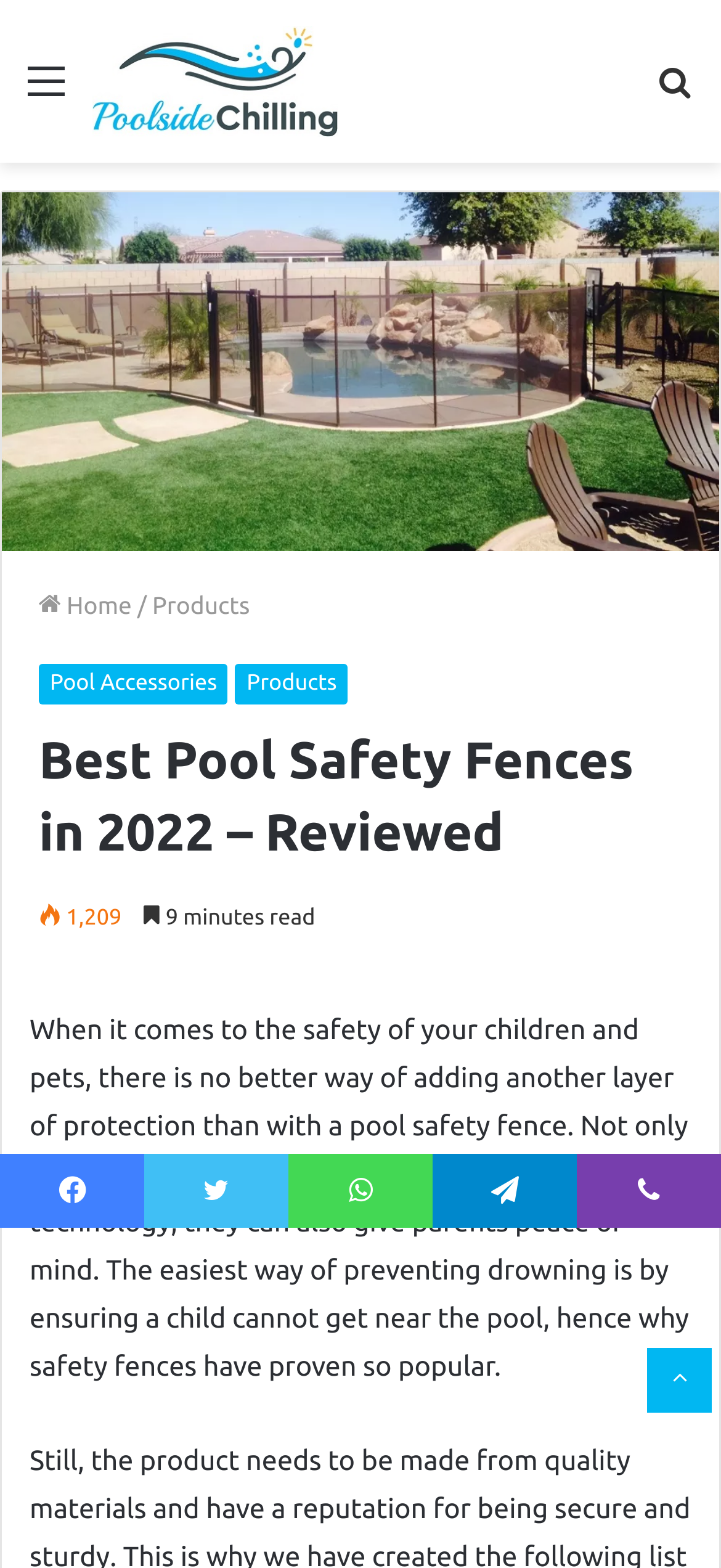Please determine the bounding box coordinates for the element with the description: "Back to top button".

[0.897, 0.86, 0.987, 0.901]